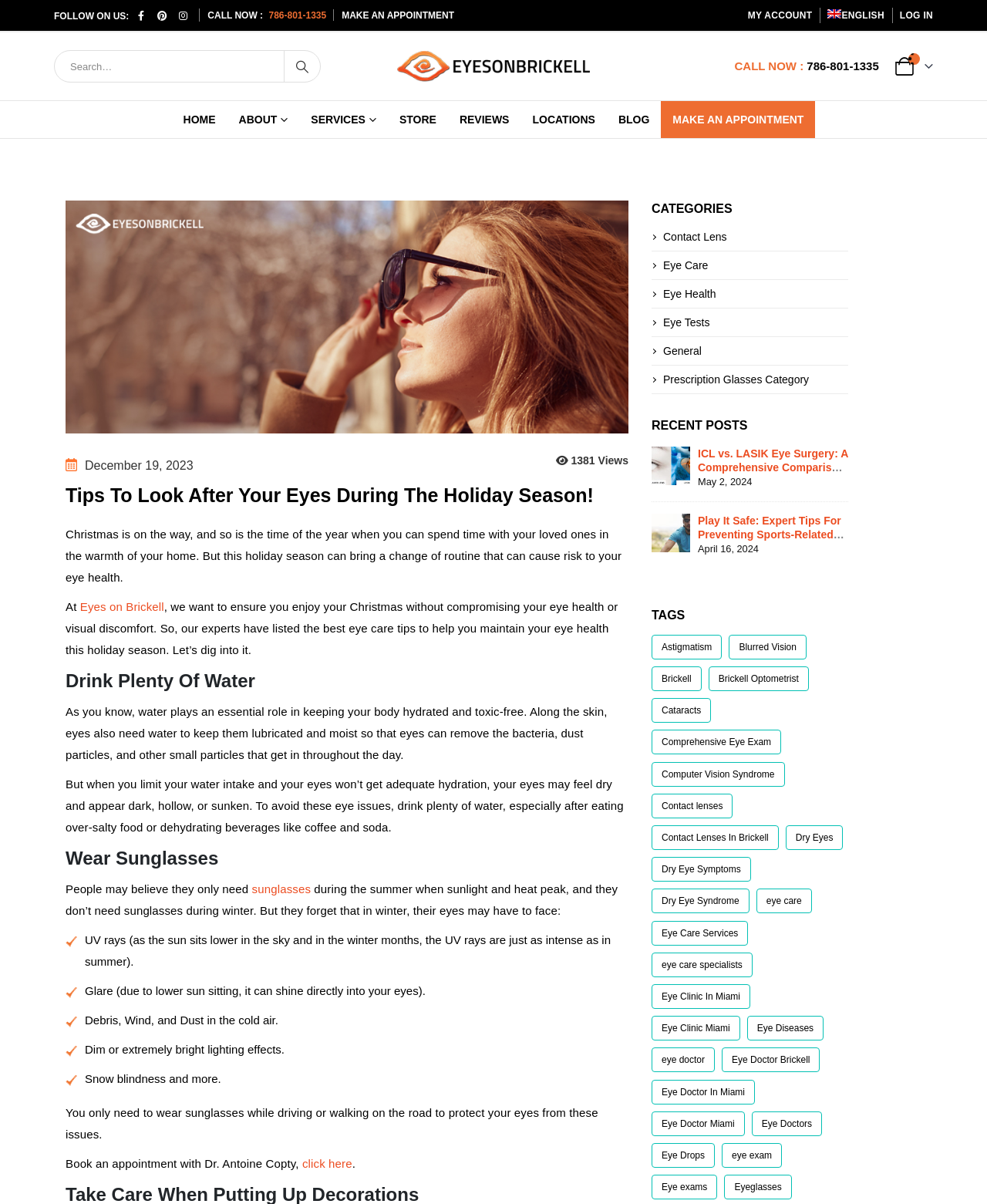How can I make an appointment?
Using the image as a reference, deliver a detailed and thorough answer to the question.

To make an appointment, I can click on the 'MAKE AN APPOINTMENT' link, which is located in the top-right corner of the webpage, or I can click on the 'click here' link at the end of the article.